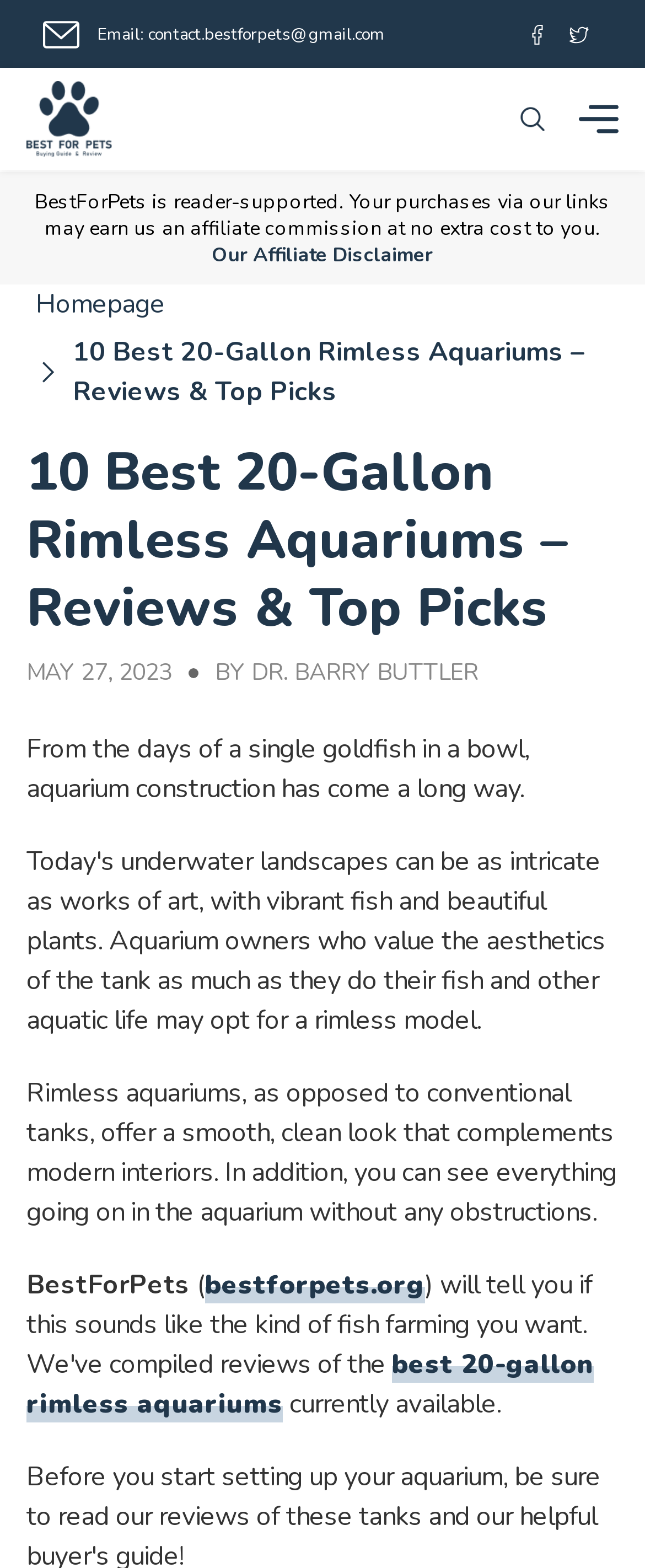Please identify the primary heading of the webpage and give its text content.

10 Best 20-Gallon Rimless Aquariums – Reviews & Top Picks